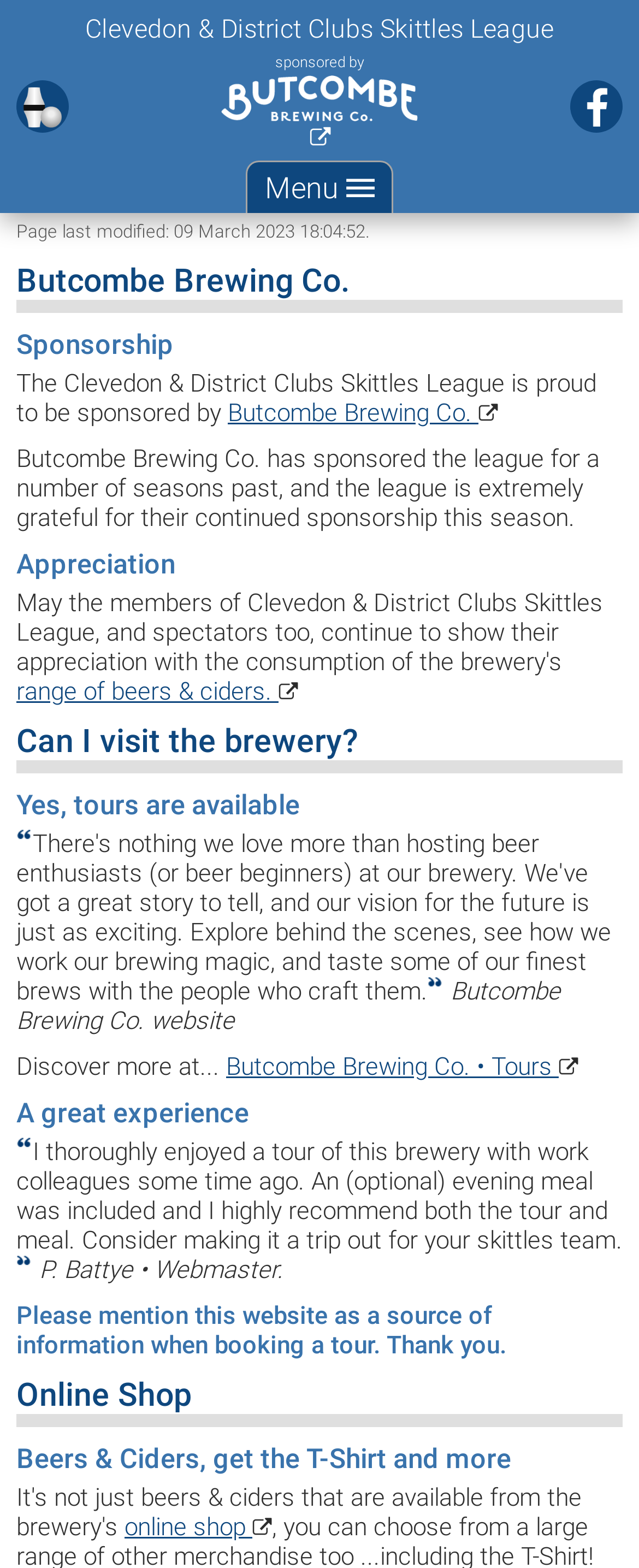What is the name of the league sponsored by Butcombe Brewing Co.?
Could you answer the question with a detailed and thorough explanation?

I found the answer by looking at the heading element 'Clevedon & District Clubs Skittles League' and the static text 'sponsored by' which indicates that Butcombe Brewing Co. is the sponsor of this league.